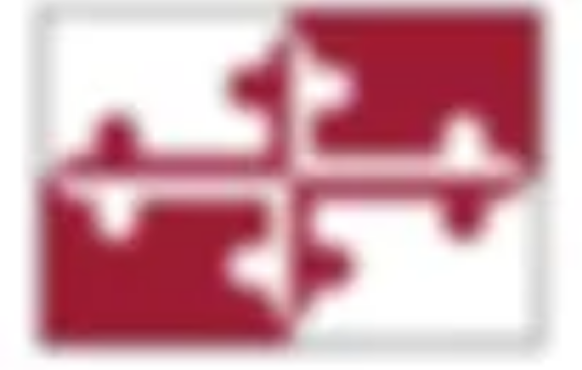What group of people is often associated with the Crossland Banner?
Please interpret the details in the image and answer the question thoroughly.

The caption states that the Crossland Banner is often associated with Pro-Confederate Marylanders, which suggests that this group of people has a strong connection to the banner and its symbolism.